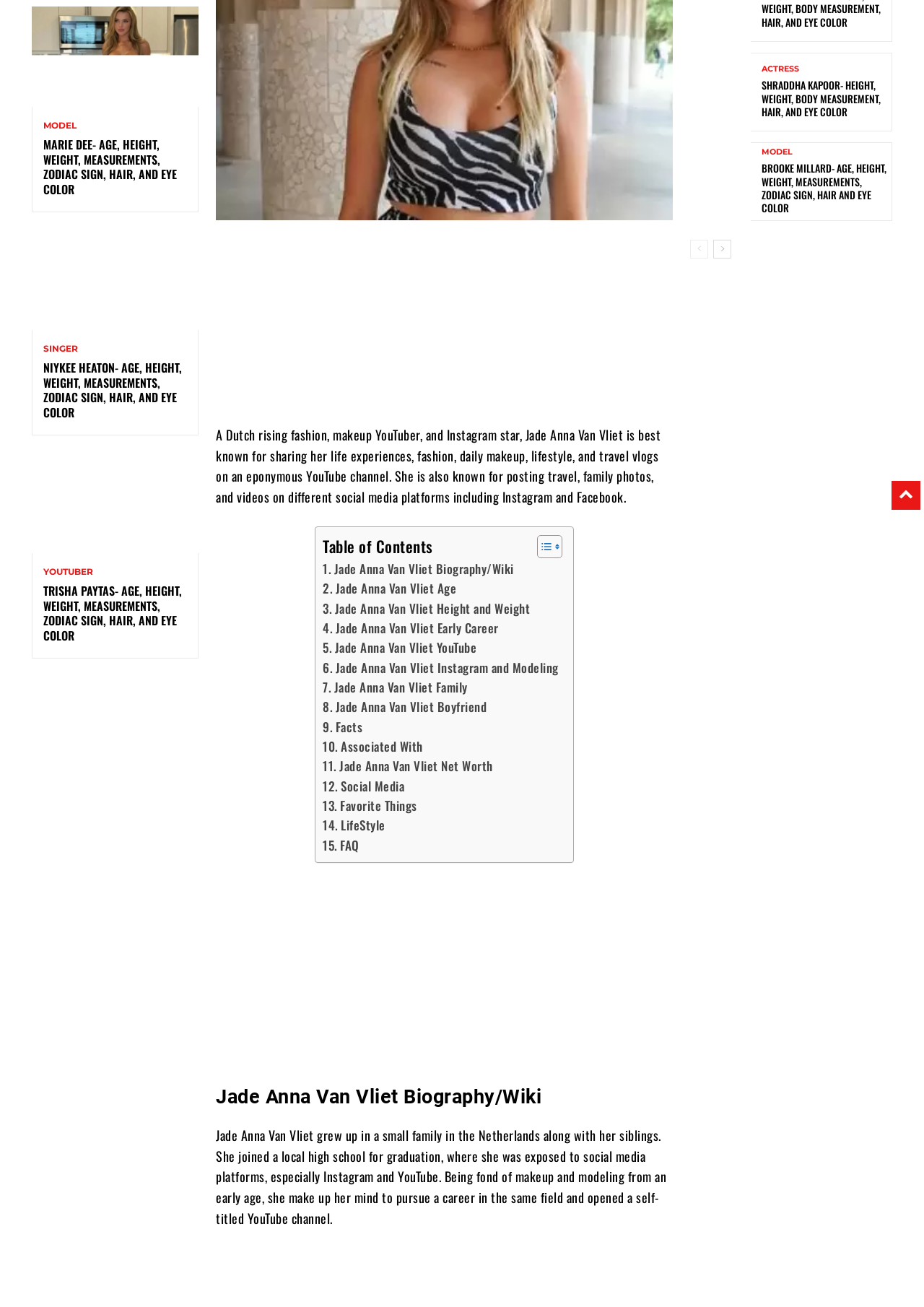Determine the bounding box coordinates in the format (top-left x, top-left y, bottom-right x, bottom-right y). Ensure all values are floating point numbers between 0 and 1. Identify the bounding box of the UI element described by: Jade Anna Van Vliet Age

[0.35, 0.443, 0.494, 0.458]